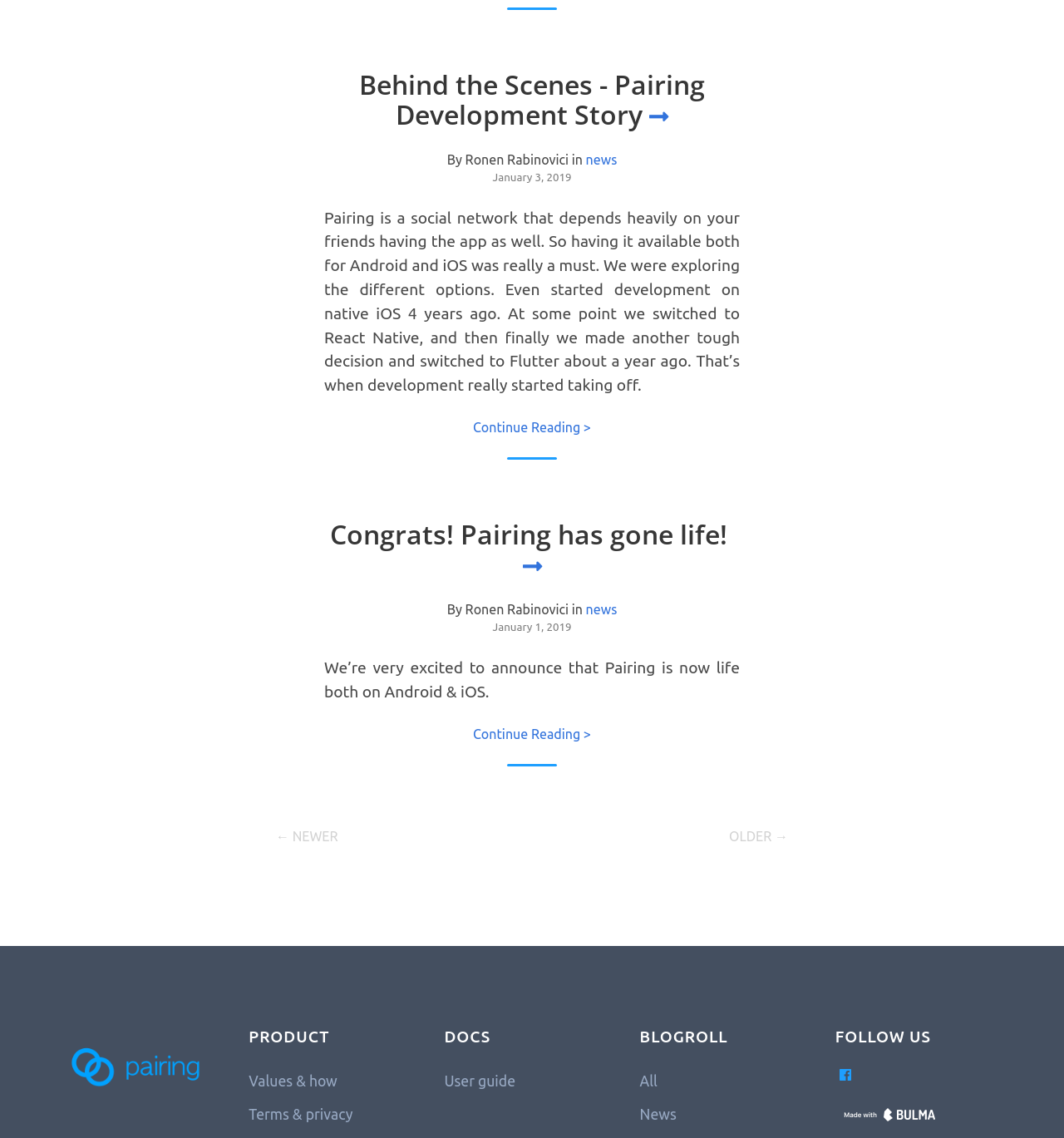Answer the question below in one word or phrase:
How many blog posts are shown on this page?

2